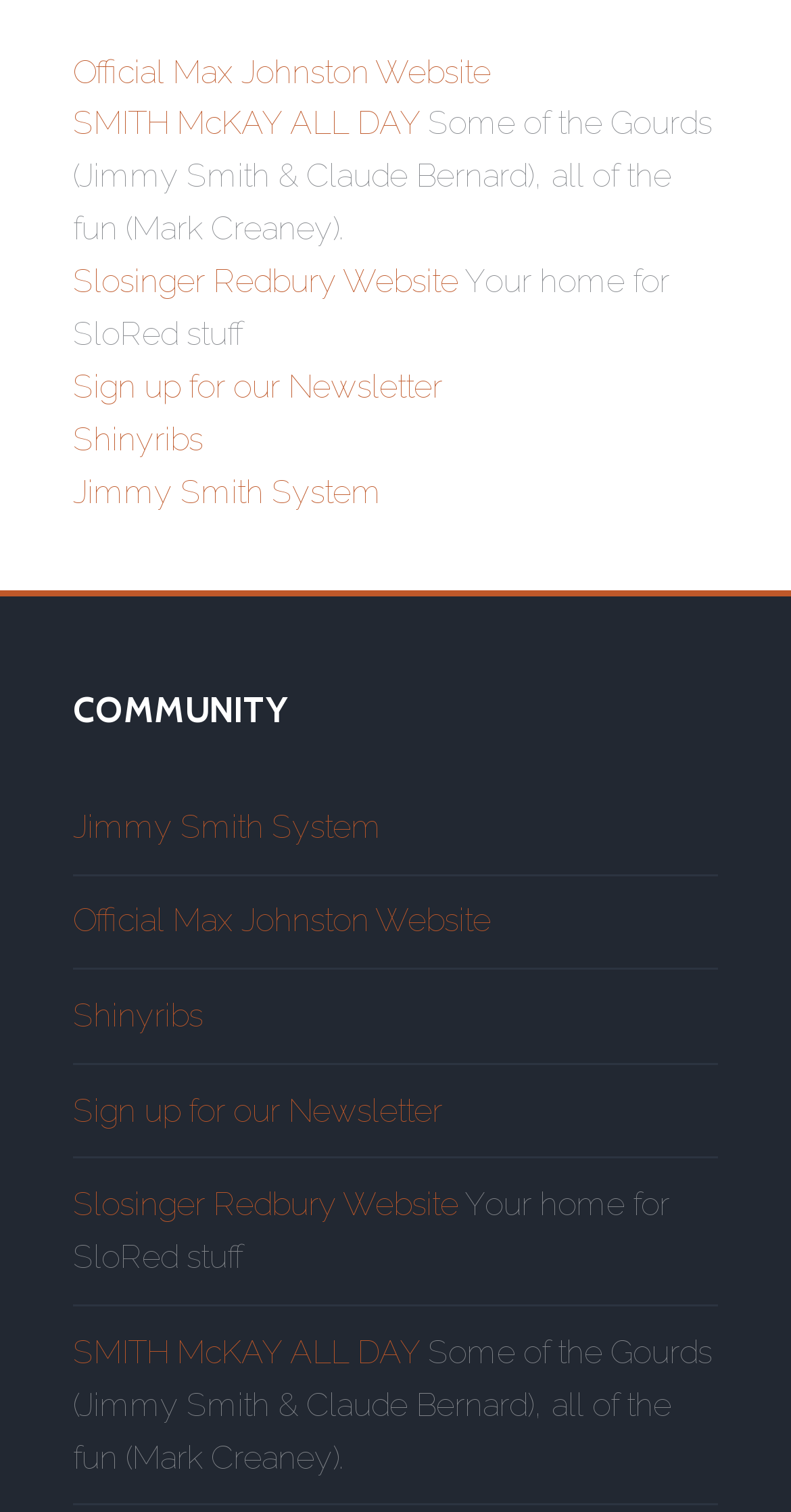Answer the question below in one word or phrase:
How many times does 'Jimmy Smith' appear on this webpage?

2